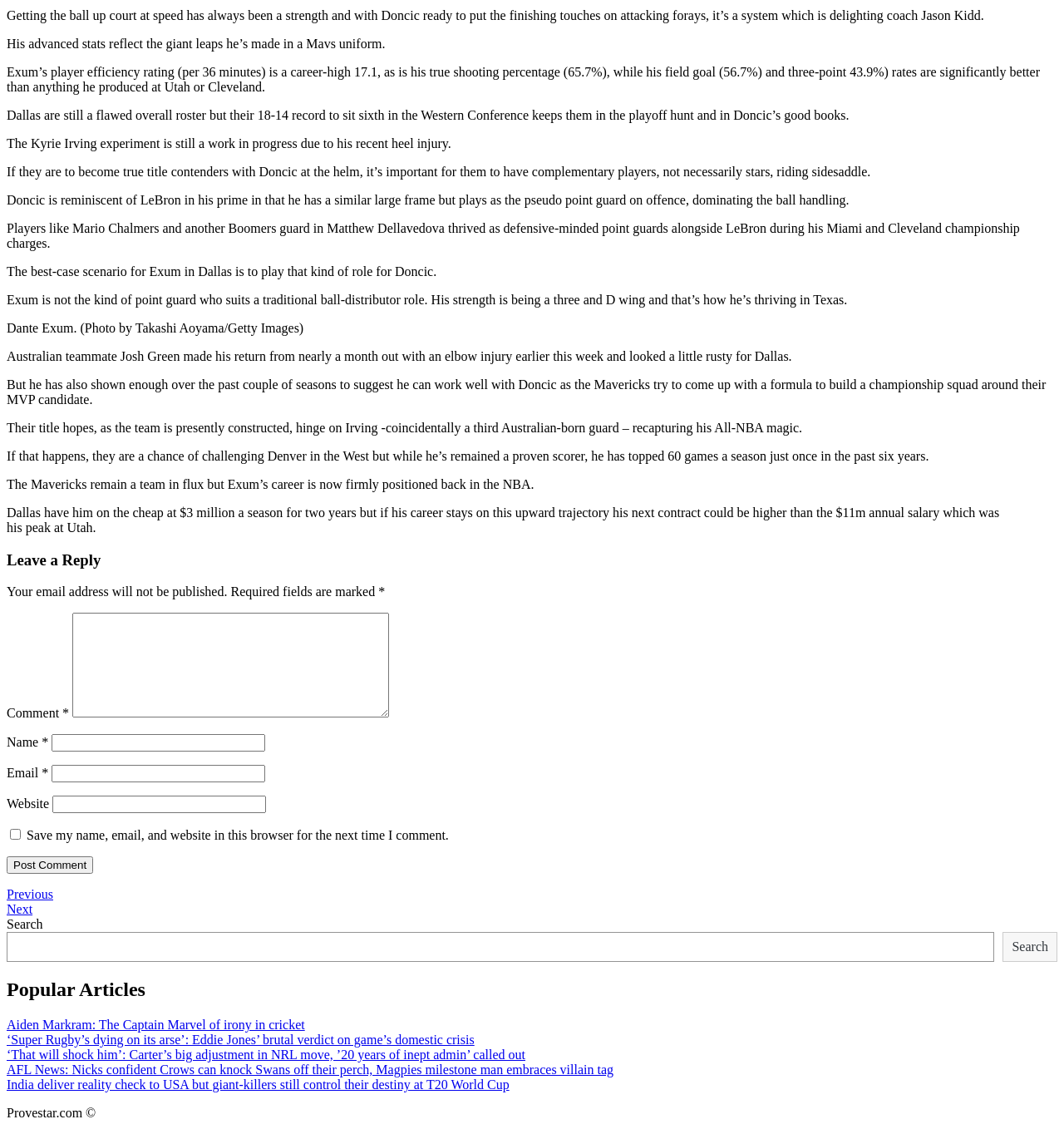Find the bounding box coordinates of the clickable area that will achieve the following instruction: "Check the image of affordable snow plow services".

None